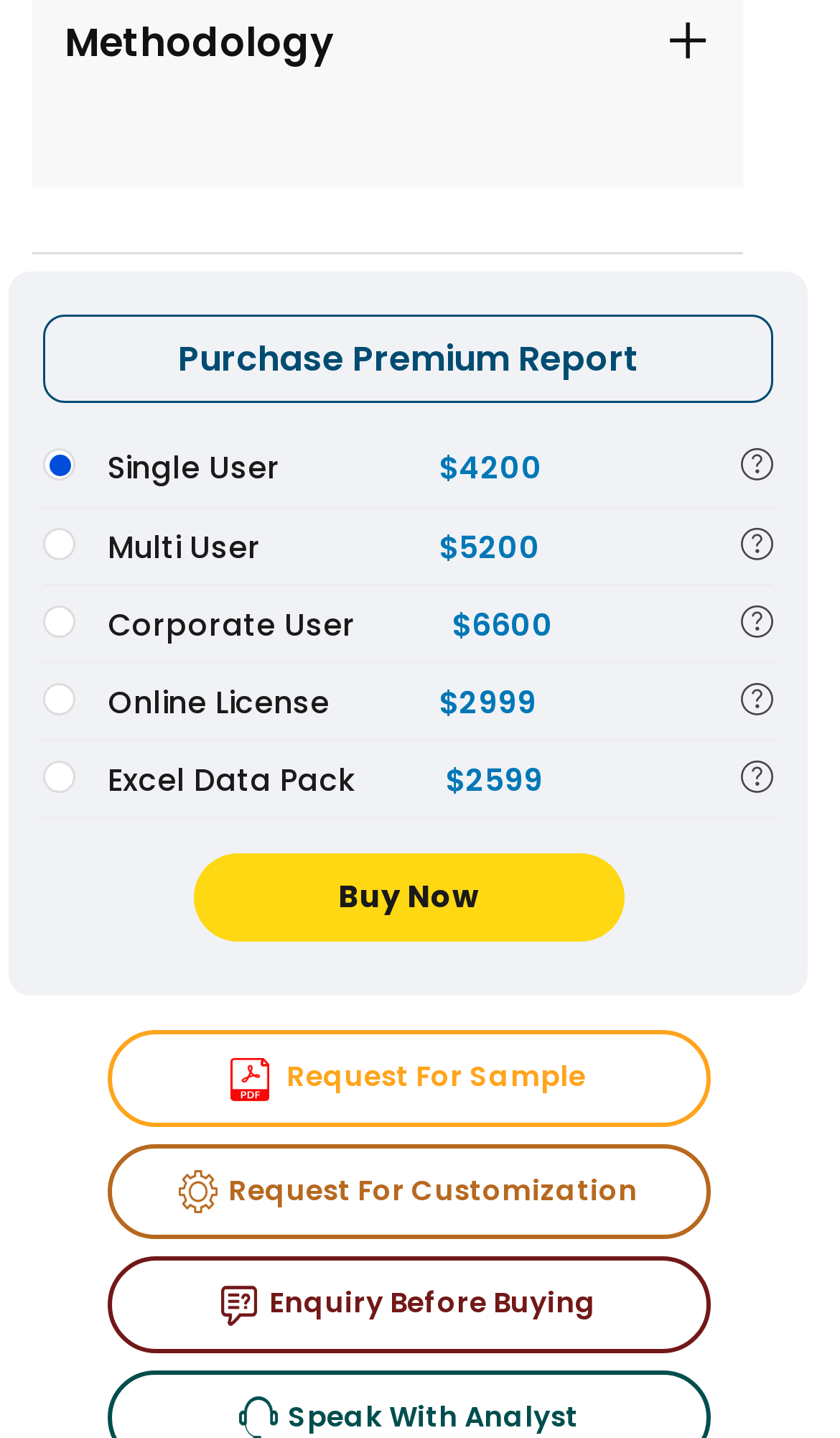Could you find the bounding box coordinates of the clickable area to complete this instruction: "Select the Single User option"?

[0.646, 0.305, 0.679, 0.324]